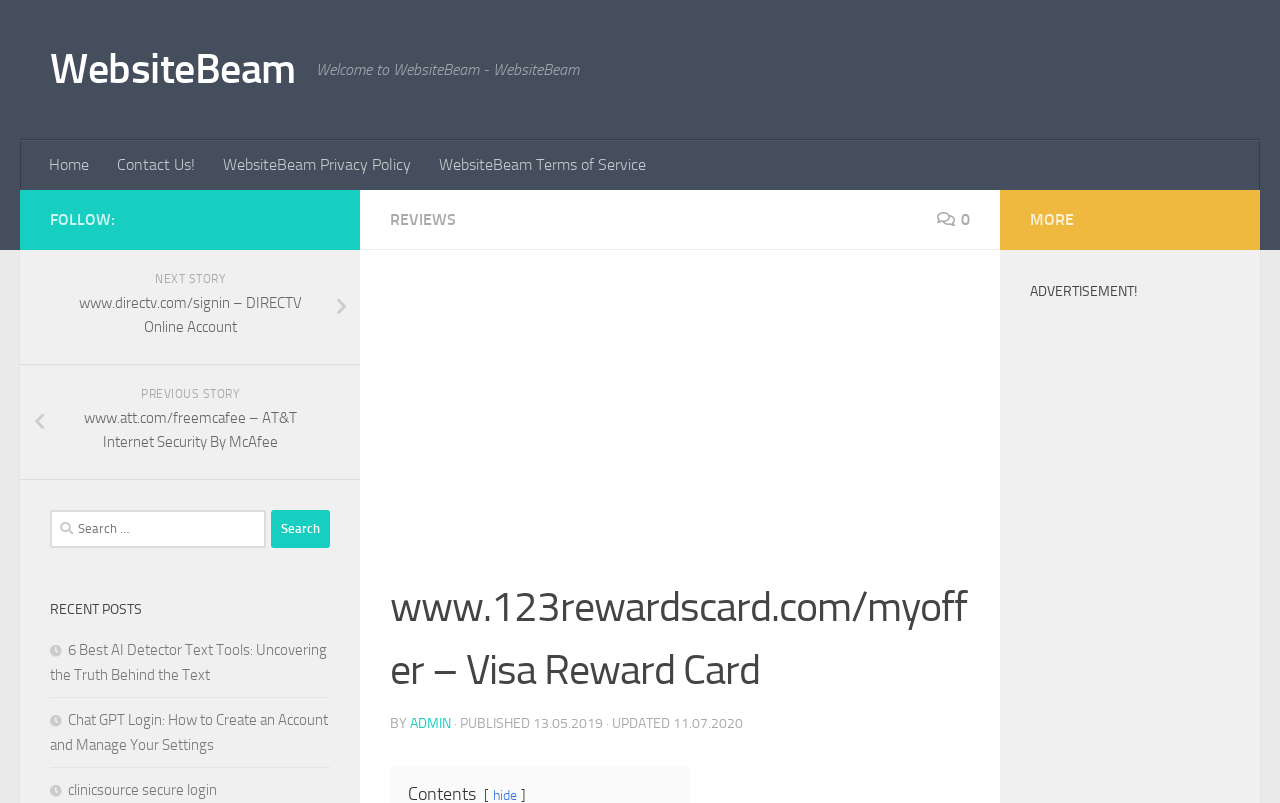What is the function of the search box?
Utilize the image to construct a detailed and well-explained answer.

I found a search box element with a placeholder text 'Search for:', indicating that it is used to search for something on the webpage.